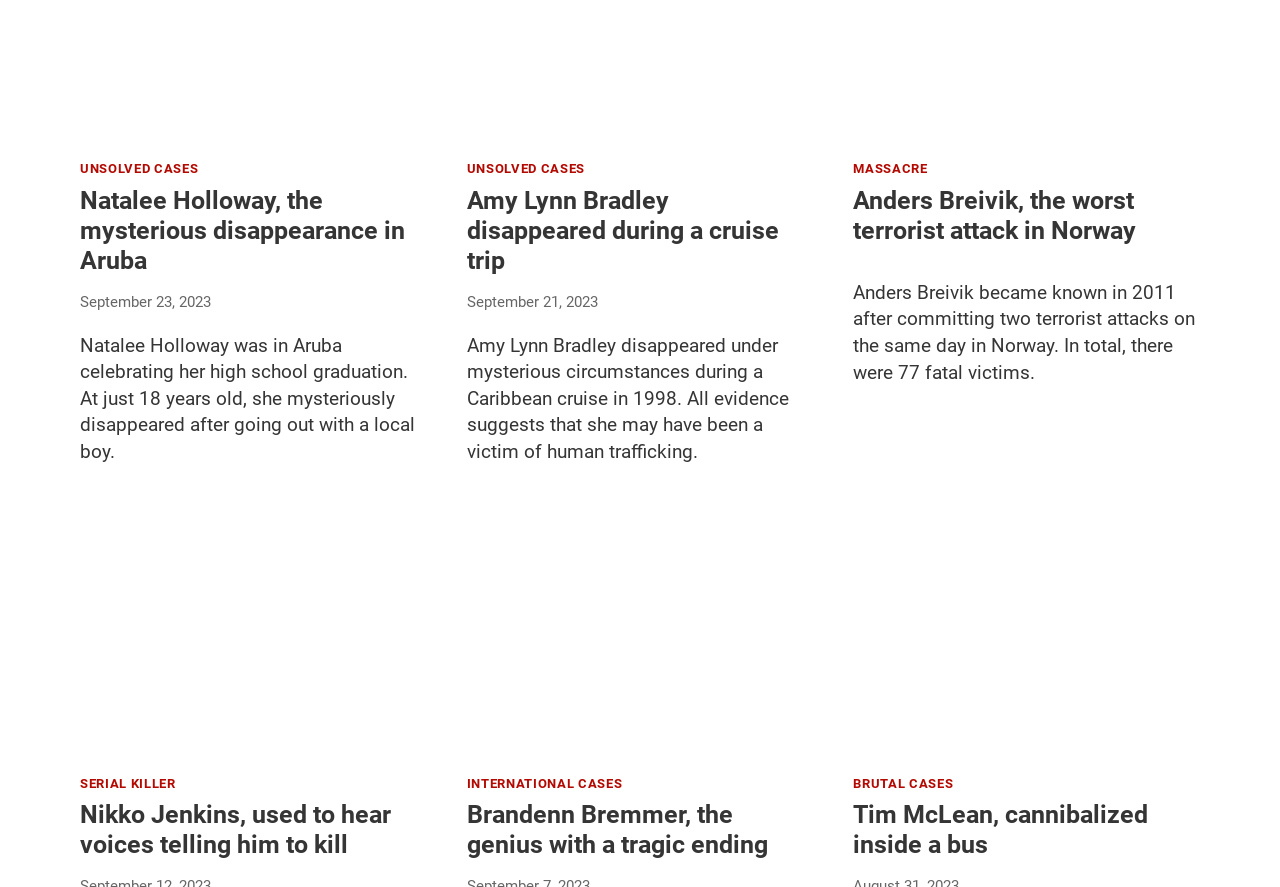Respond to the following question using a concise word or phrase: 
What is the name of the girl who disappeared in Aruba?

Natalee Holloway